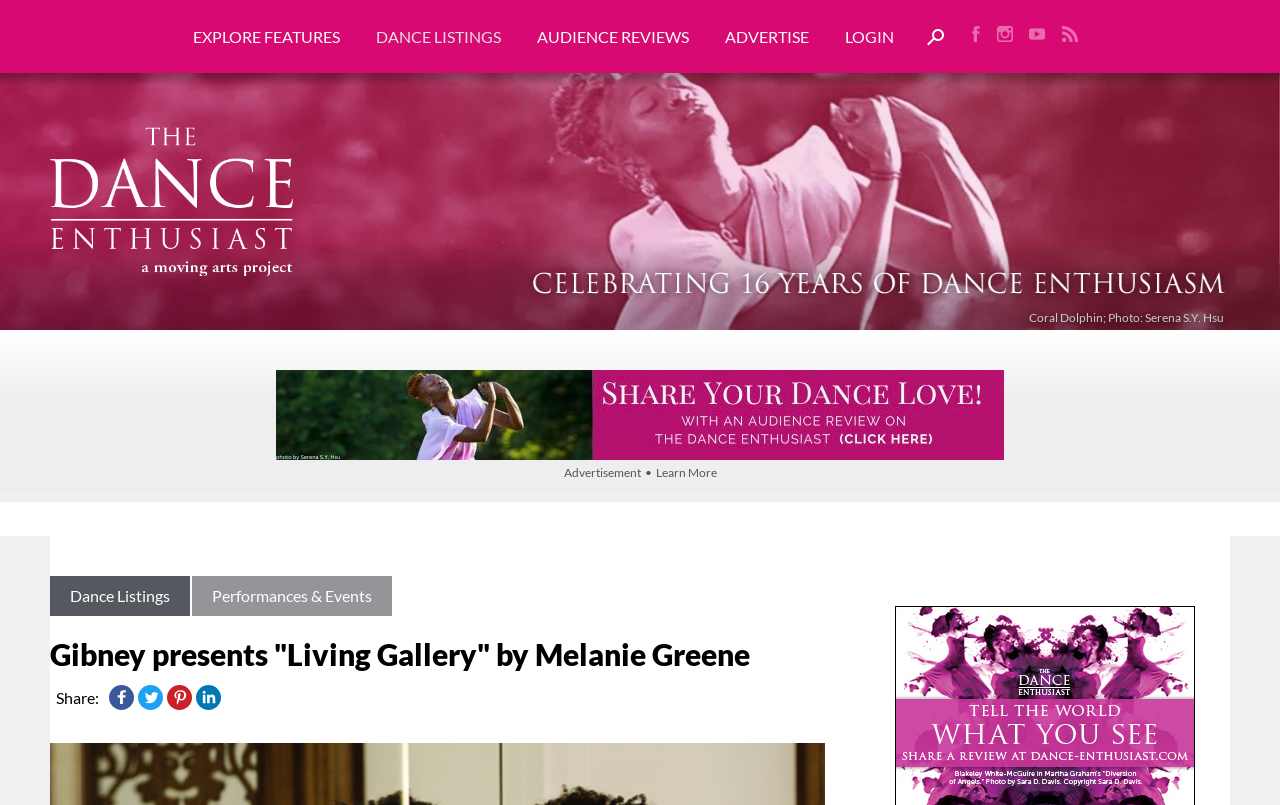Show the bounding box coordinates of the region that should be clicked to follow the instruction: "Follow us on Instagram."

[0.772, 0.022, 0.798, 0.067]